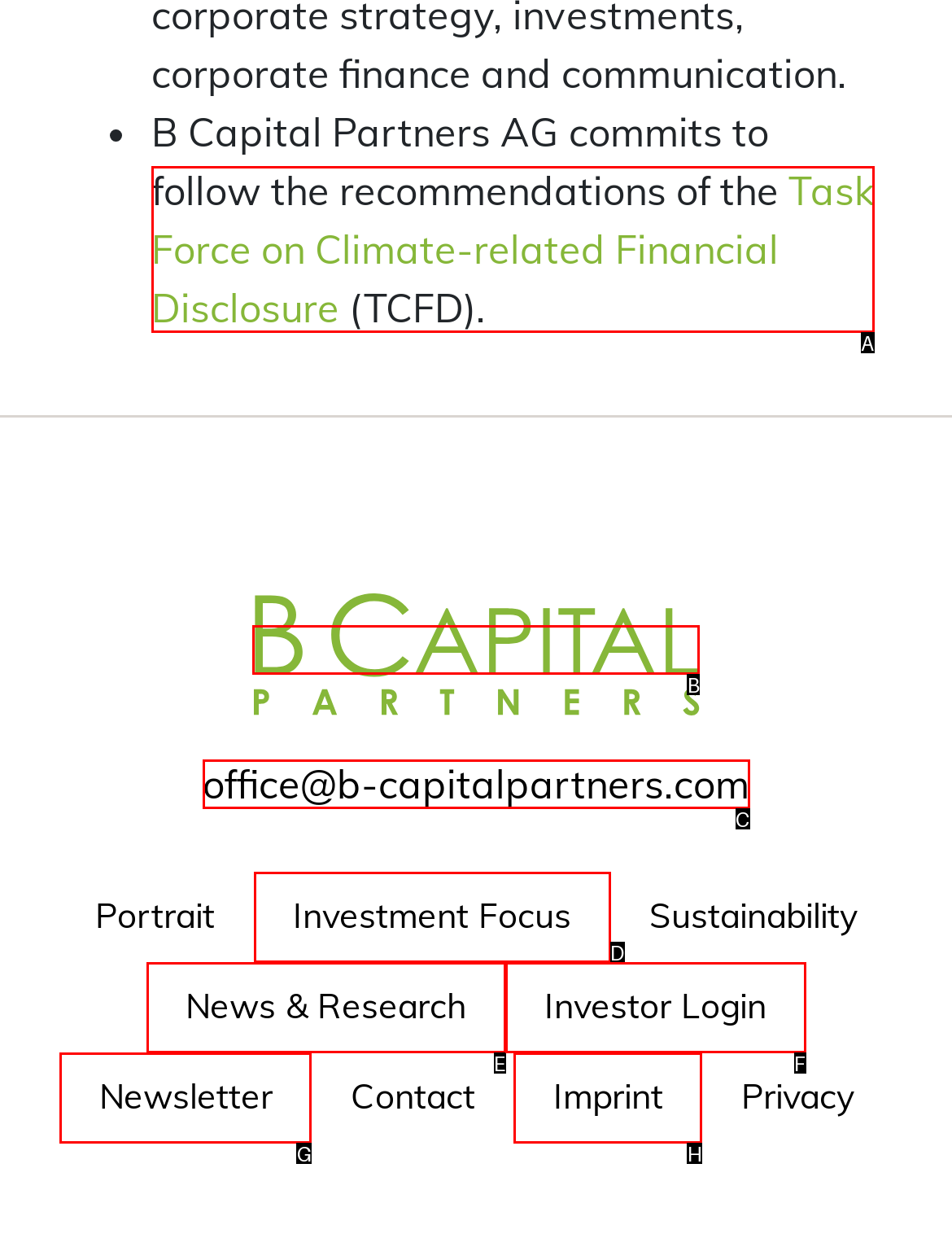Find the HTML element that suits the description: title="Back to home"
Indicate your answer with the letter of the matching option from the choices provided.

B